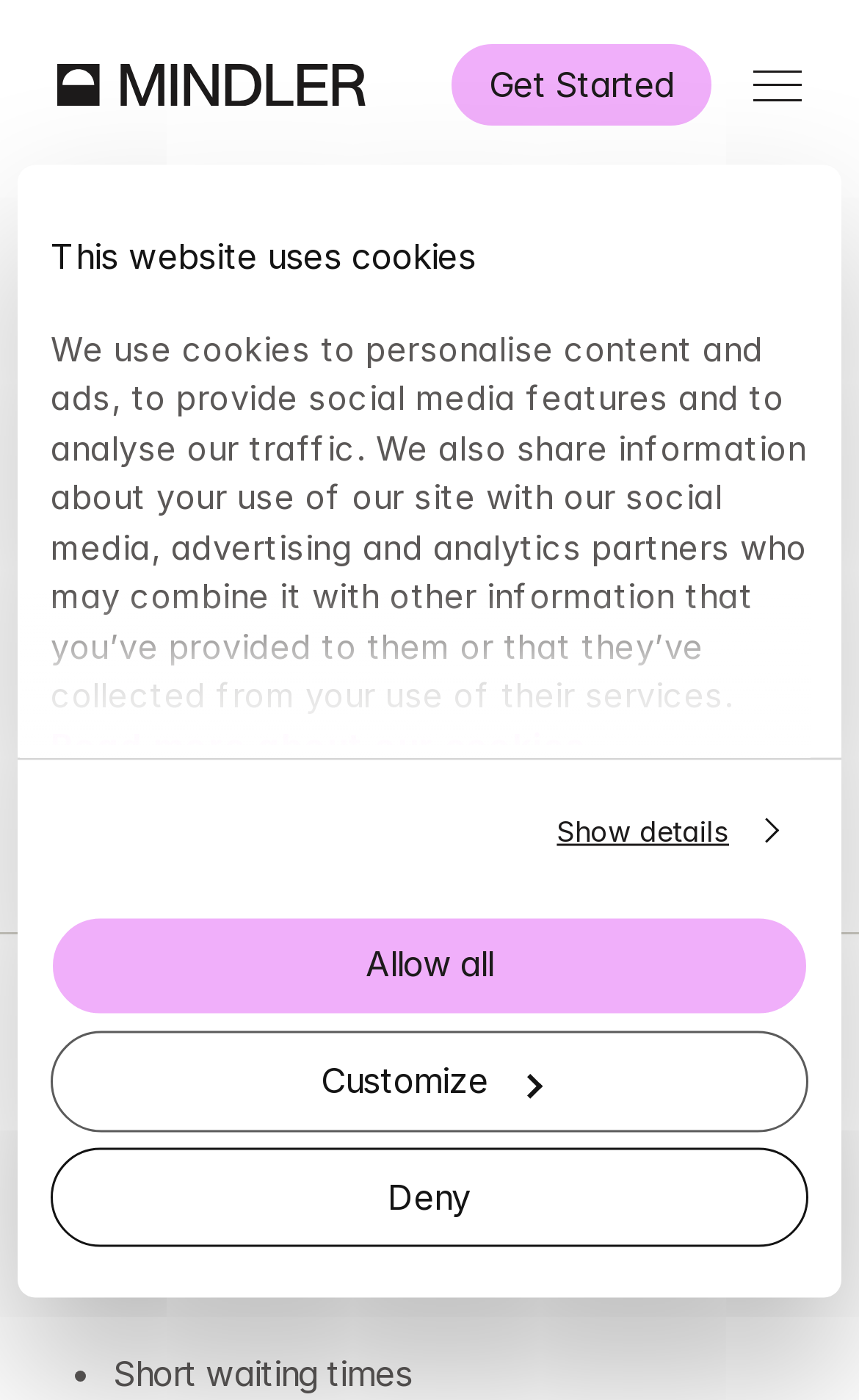What is the benefit of using Mindler's therapy service?
Please look at the screenshot and answer in one word or a short phrase.

Short waiting times